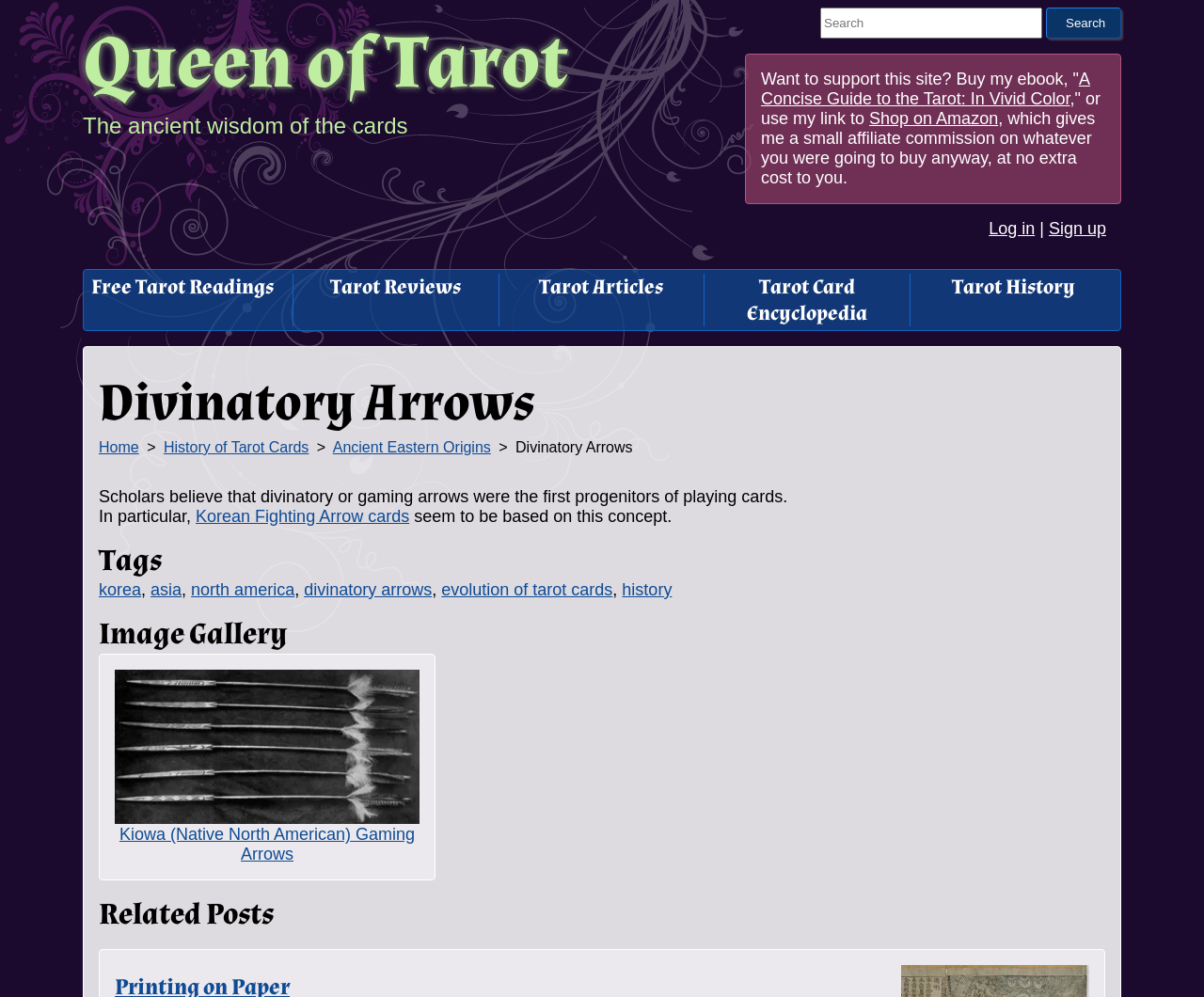Refer to the image and provide an in-depth answer to the question:
What is the main topic of this webpage?

Based on the webpage content, I can see that the main topic is related to Tarot, as there are links to 'Tarot Reviews', 'Tarot Articles', 'Tarot Card Encyclopedia', and 'Tarot History'.